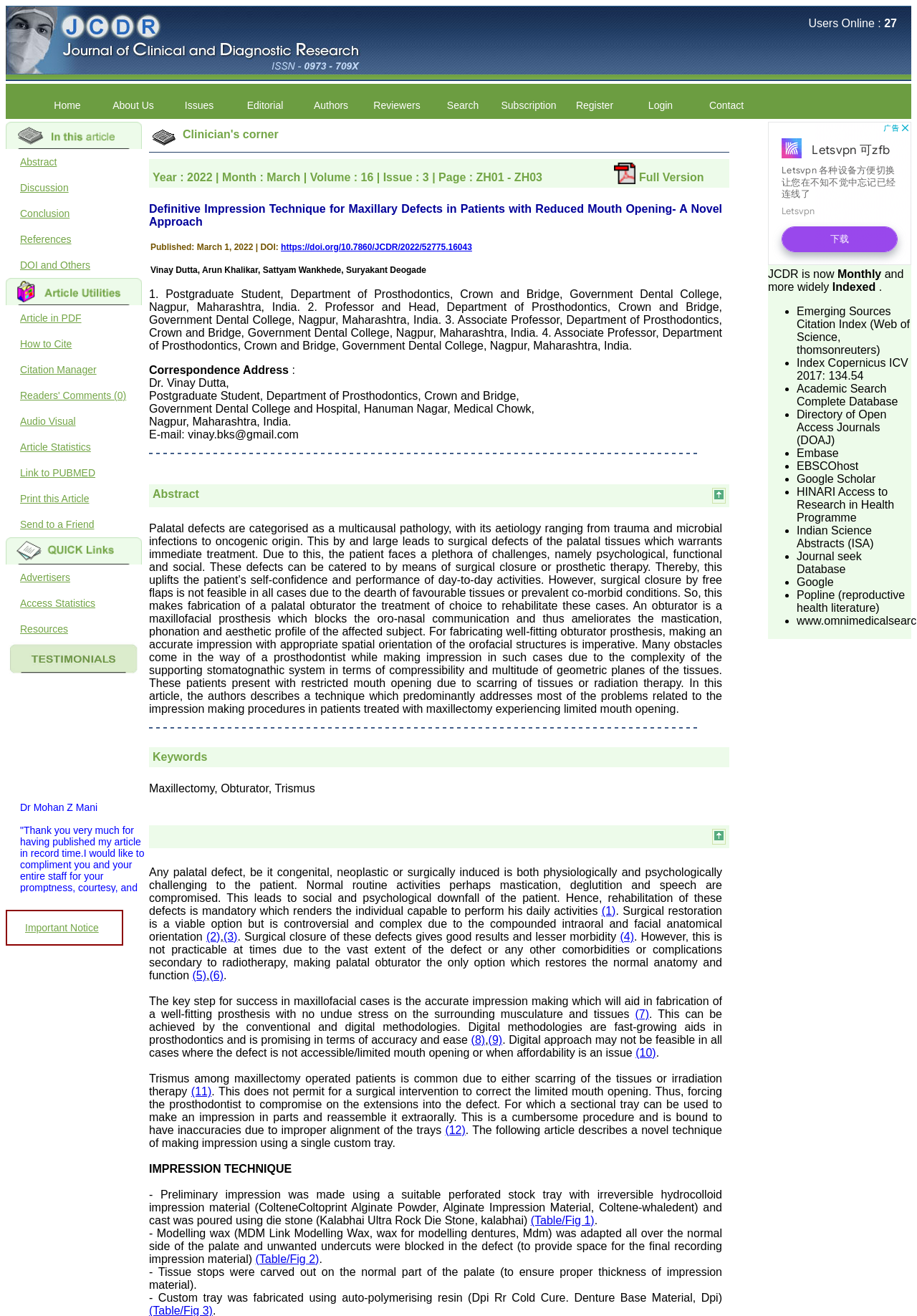Please indicate the bounding box coordinates of the element's region to be clicked to achieve the instruction: "Click on the 'Important Notice' link". Provide the coordinates as four float numbers between 0 and 1, i.e., [left, top, right, bottom].

[0.012, 0.695, 0.168, 0.715]